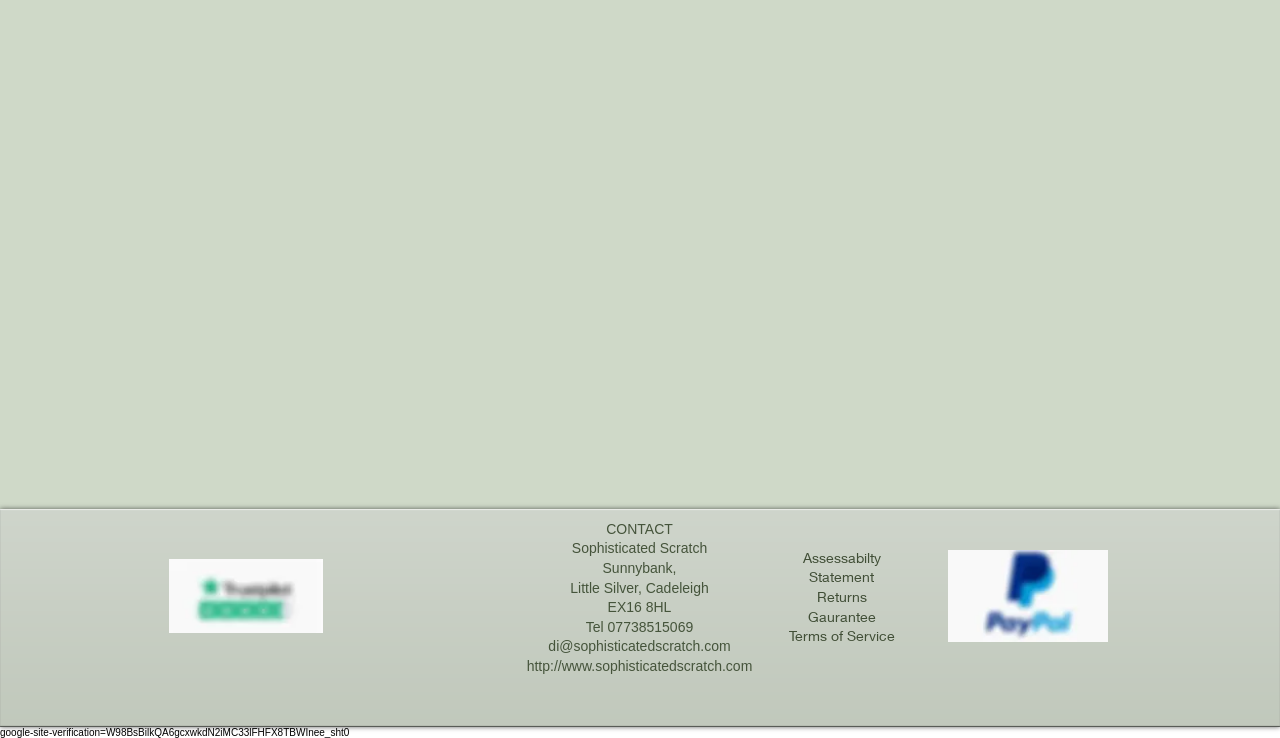Please find and report the bounding box coordinates of the element to click in order to perform the following action: "Click Trust Pilot Logo". The coordinates should be expressed as four float numbers between 0 and 1, in the format [left, top, right, bottom].

[0.132, 0.757, 0.252, 0.857]